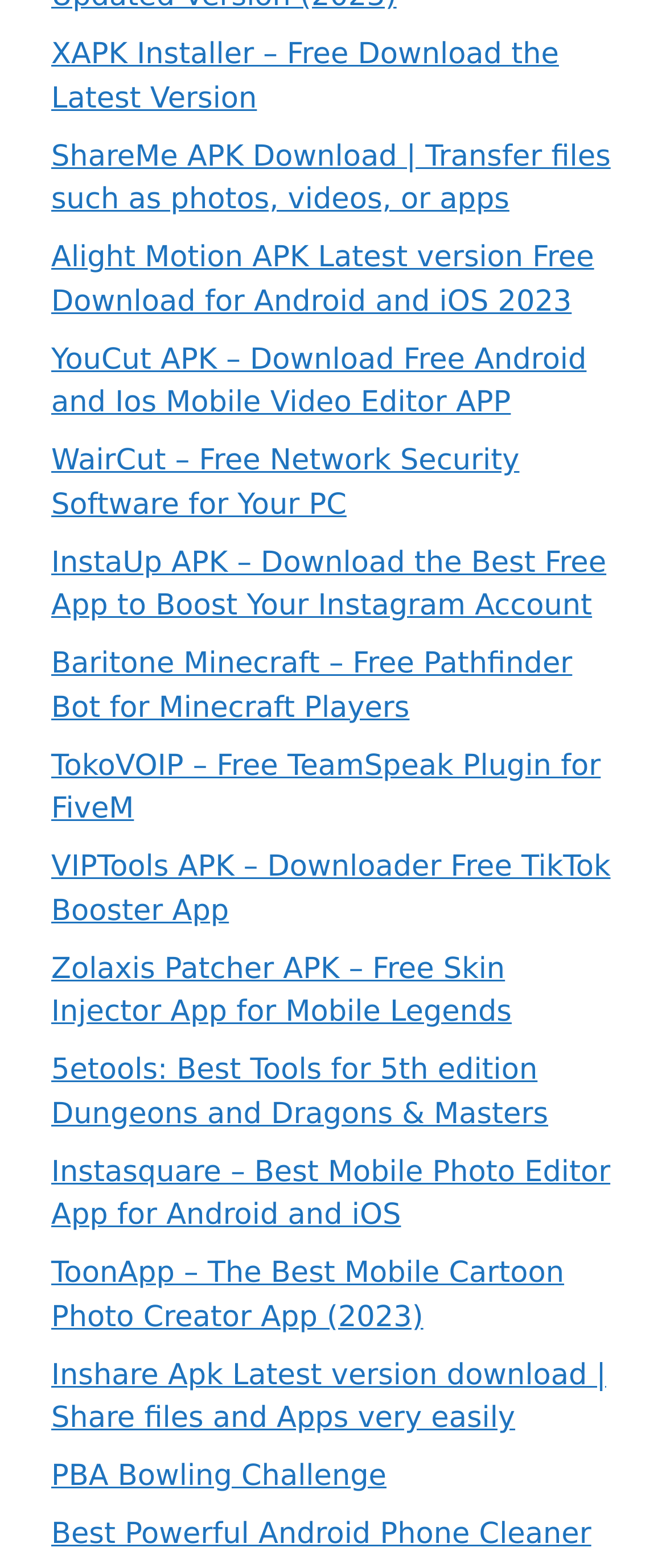Please provide a short answer using a single word or phrase for the question:
How many links are on this webpage?

29